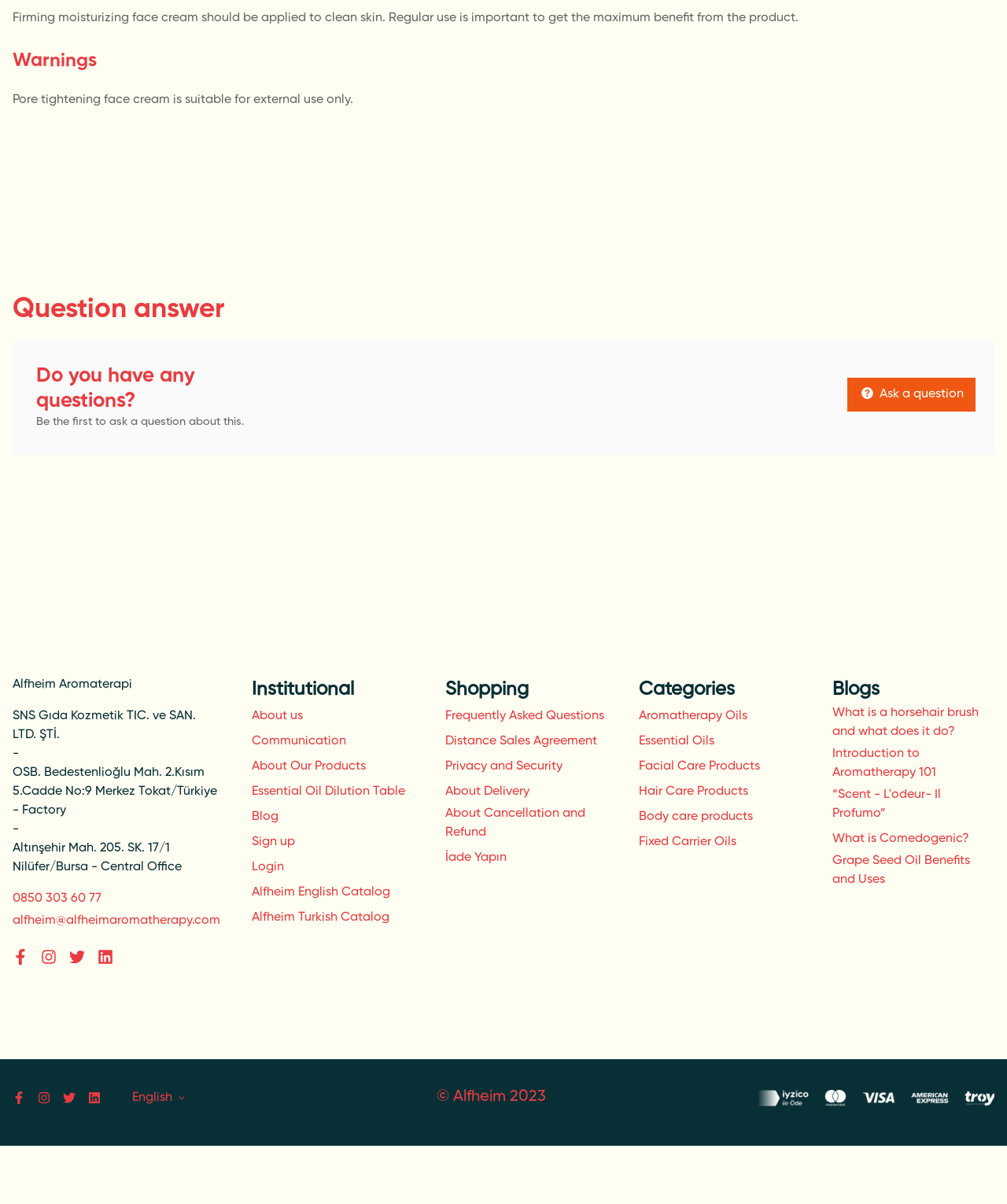Please answer the following query using a single word or phrase: 
What is the contact phone number of the company?

0850 303 60 77